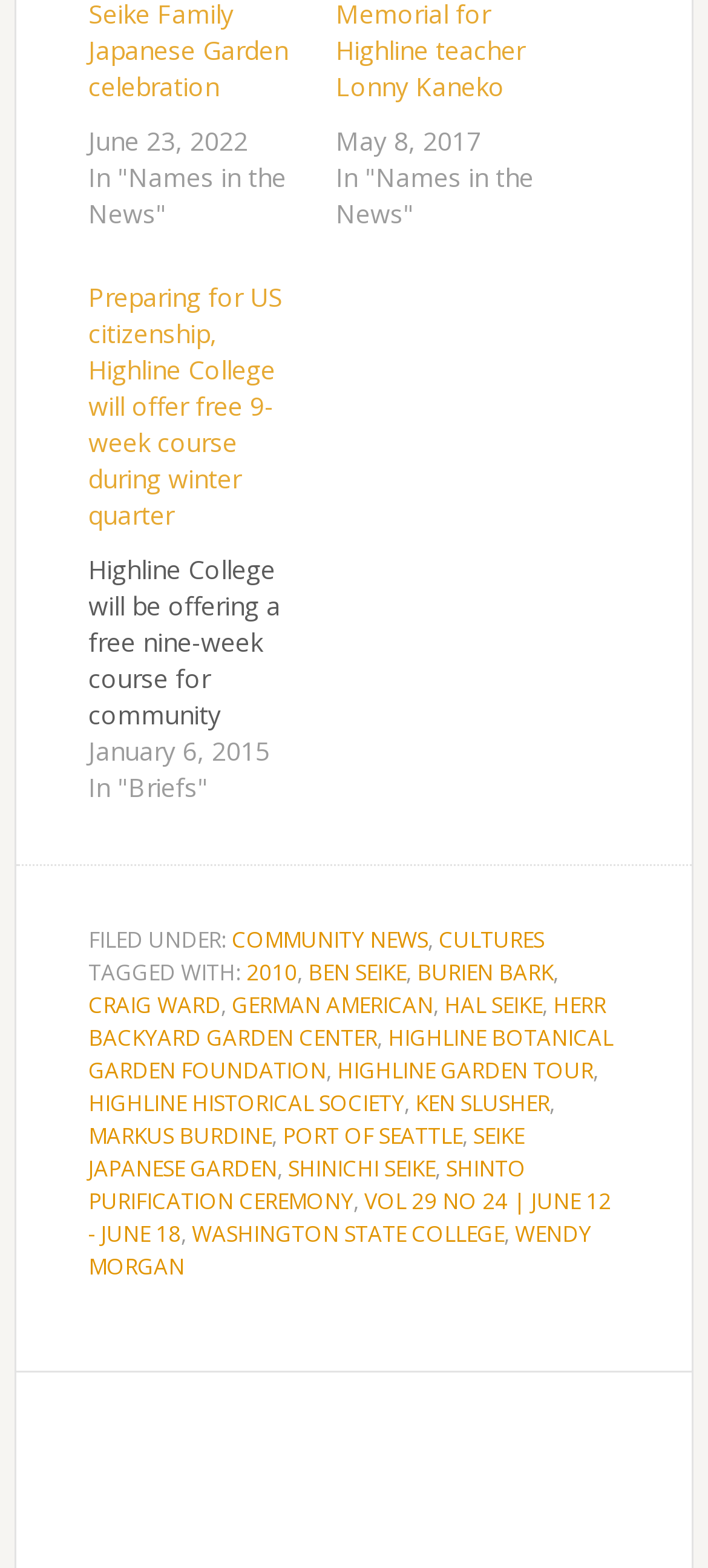Determine the bounding box coordinates of the target area to click to execute the following instruction: "Click on the link to read about preparing for US citizenship."

[0.125, 0.167, 0.474, 0.515]